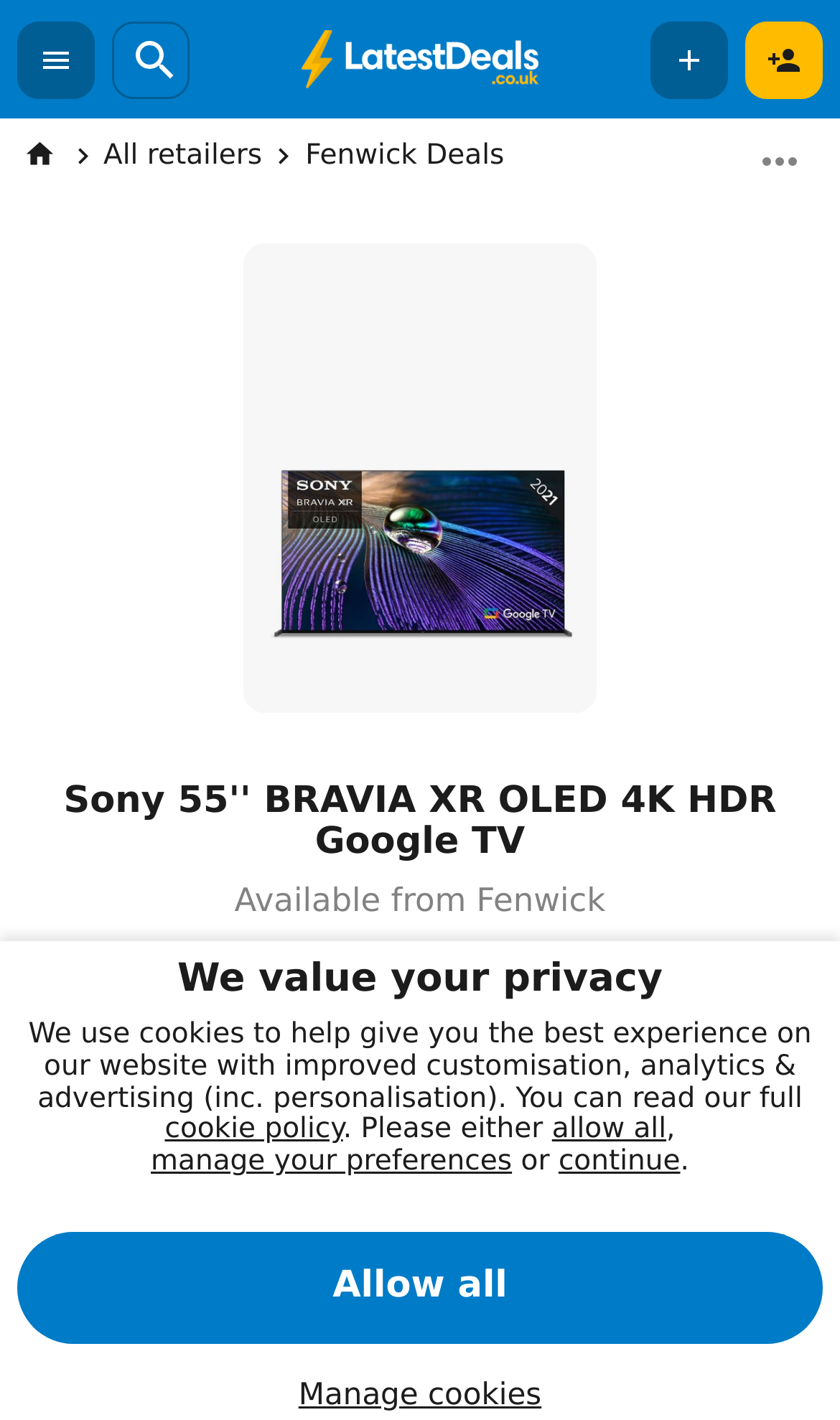Where can I find this deal?
Please elaborate on the answer to the question with detailed information.

I found the retailer's name 'Fenwick' by looking at the text 'Available from Fenwick' which is located below the product name 'Sony 55'' BRAVIA XR OLED 4K HDR Google TV'.